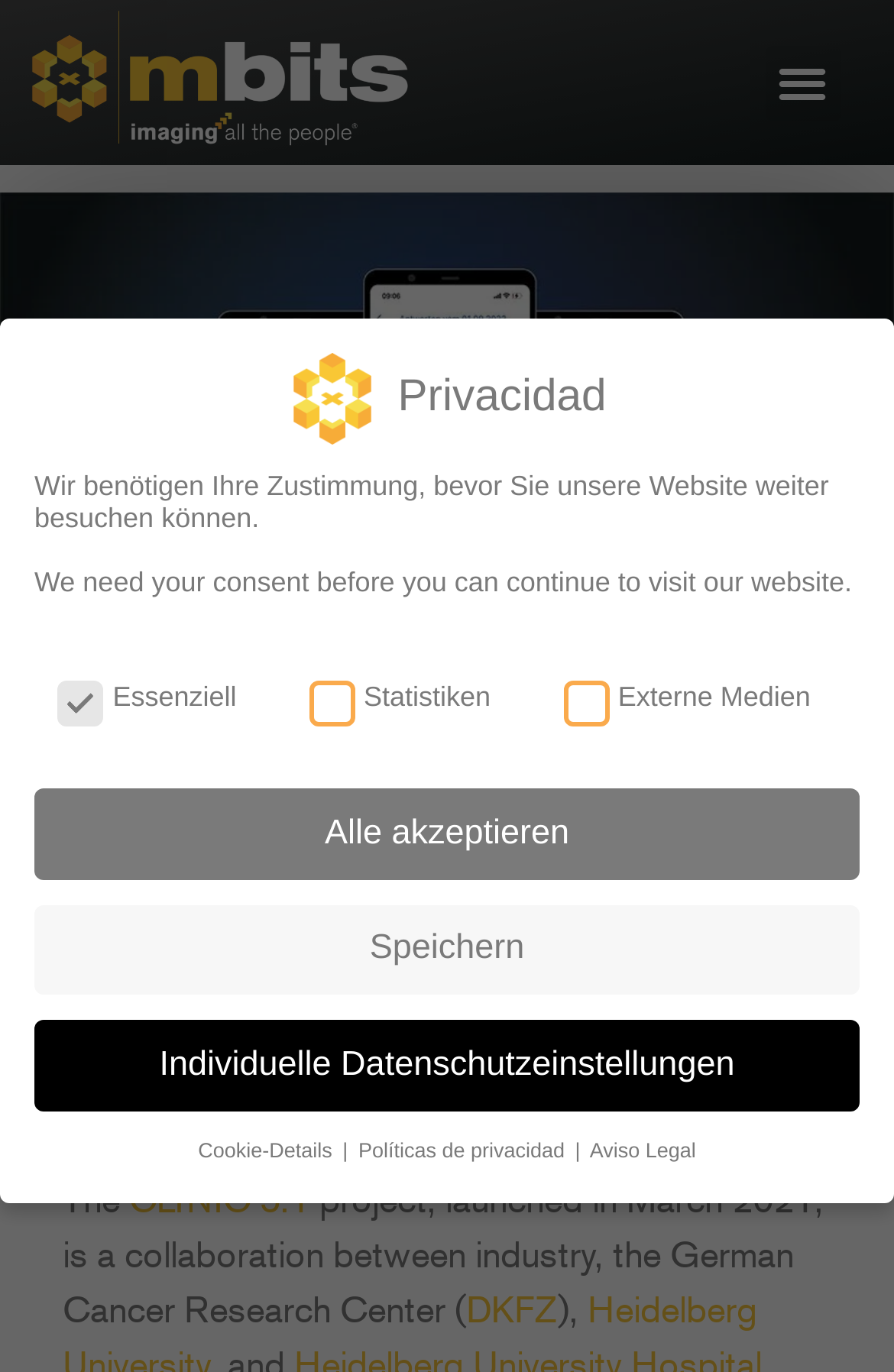How many buttons are there in the privacy section?
Give a single word or phrase answer based on the content of the image.

5